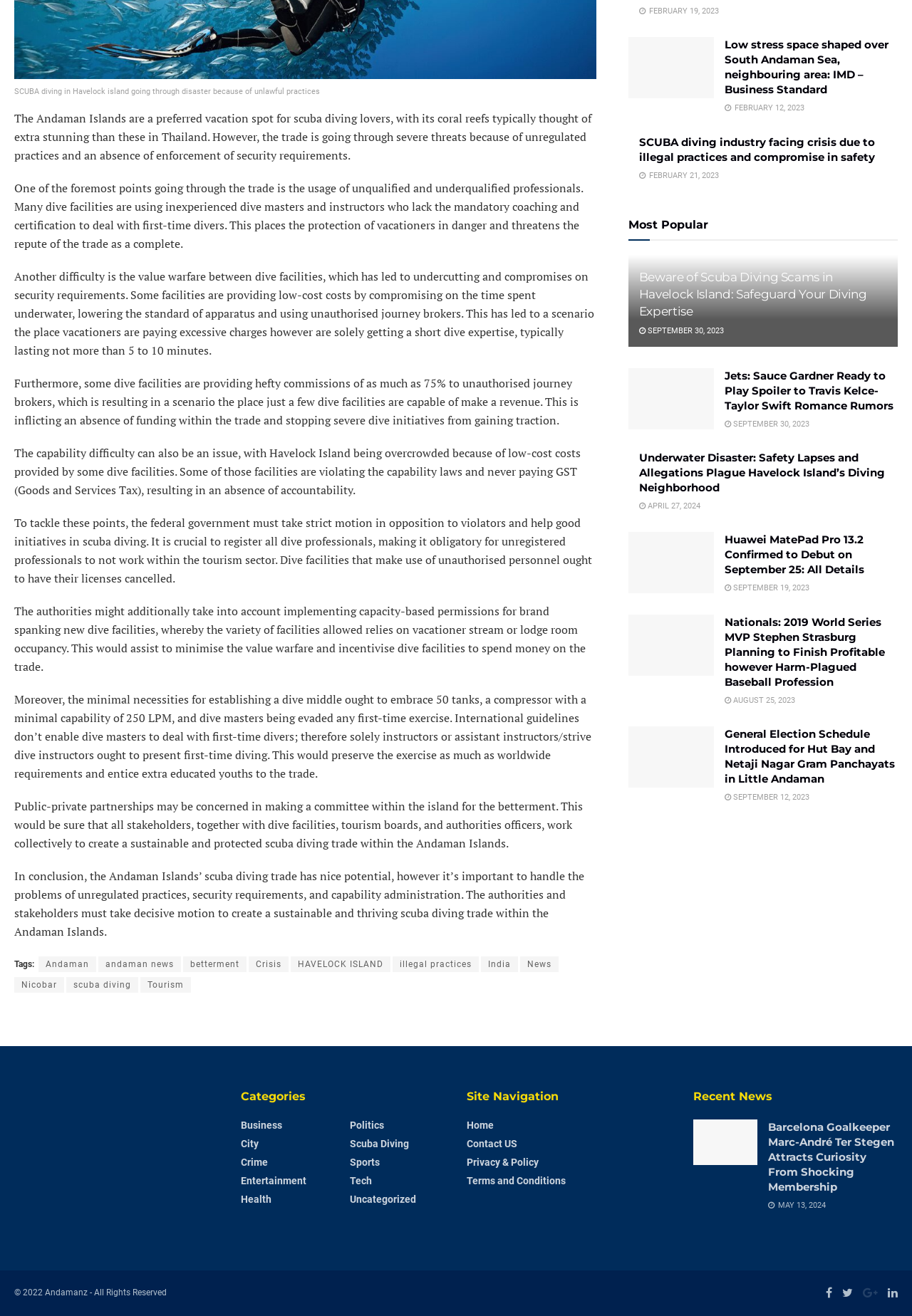Using the element description provided, determine the bounding box coordinates in the format (top-left x, top-left y, bottom-right x, bottom-right y). Ensure that all values are floating point numbers between 0 and 1. Element description: andaman news

[0.108, 0.727, 0.198, 0.739]